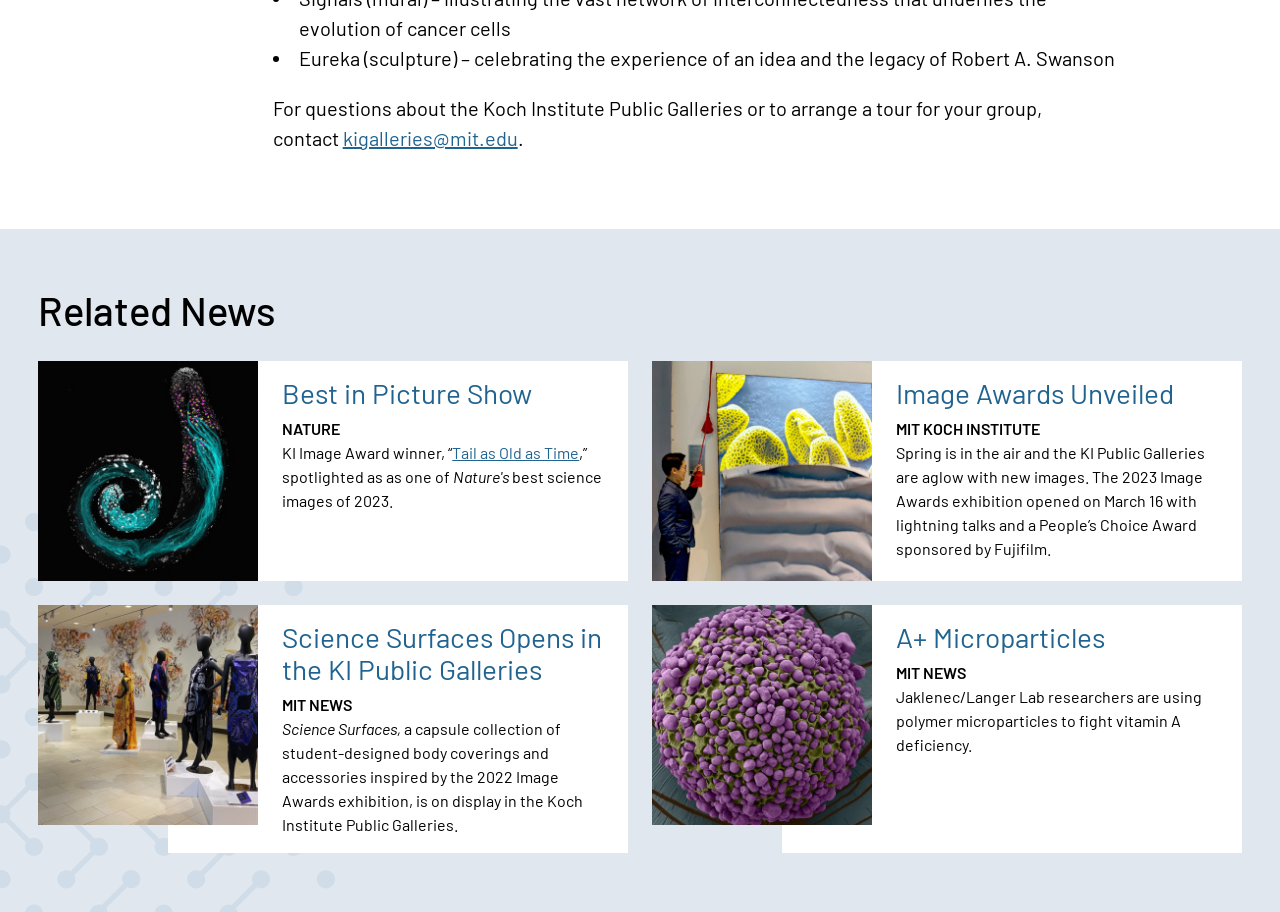What is the name of the award won by the image 'Tail as Old as Time'?
Please give a detailed and thorough answer to the question, covering all relevant points.

I found the text element that says 'KI Image Award winner, “Tail as Old as Time”' which indicates that the image 'Tail as Old as Time' won the KI Image Award.